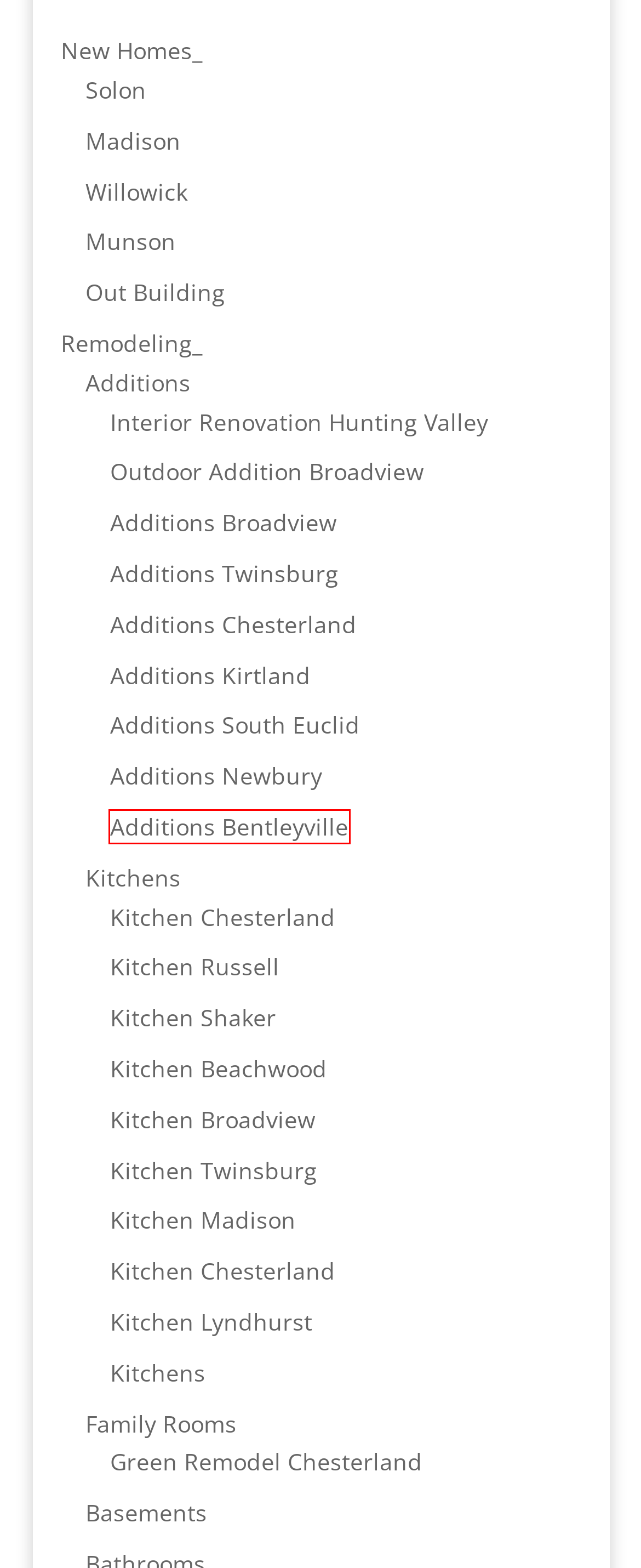Provided is a screenshot of a webpage with a red bounding box around an element. Select the most accurate webpage description for the page that appears after clicking the highlighted element. Here are the candidates:
A. Additions Broadview - Makoski Construction
B. Kitchen Twinsburg - Makoski Construction
C. Green Remodel Chesterland - Makoski Construction
D. Family Rooms - Makoski Construction
E. Additions Bentleyville - Makoski Construction
F. Kitchen Russell - Makoski Construction
G. New Homes_ - Makoski Construction
H. Additions Chesterland - Makoski Construction

E